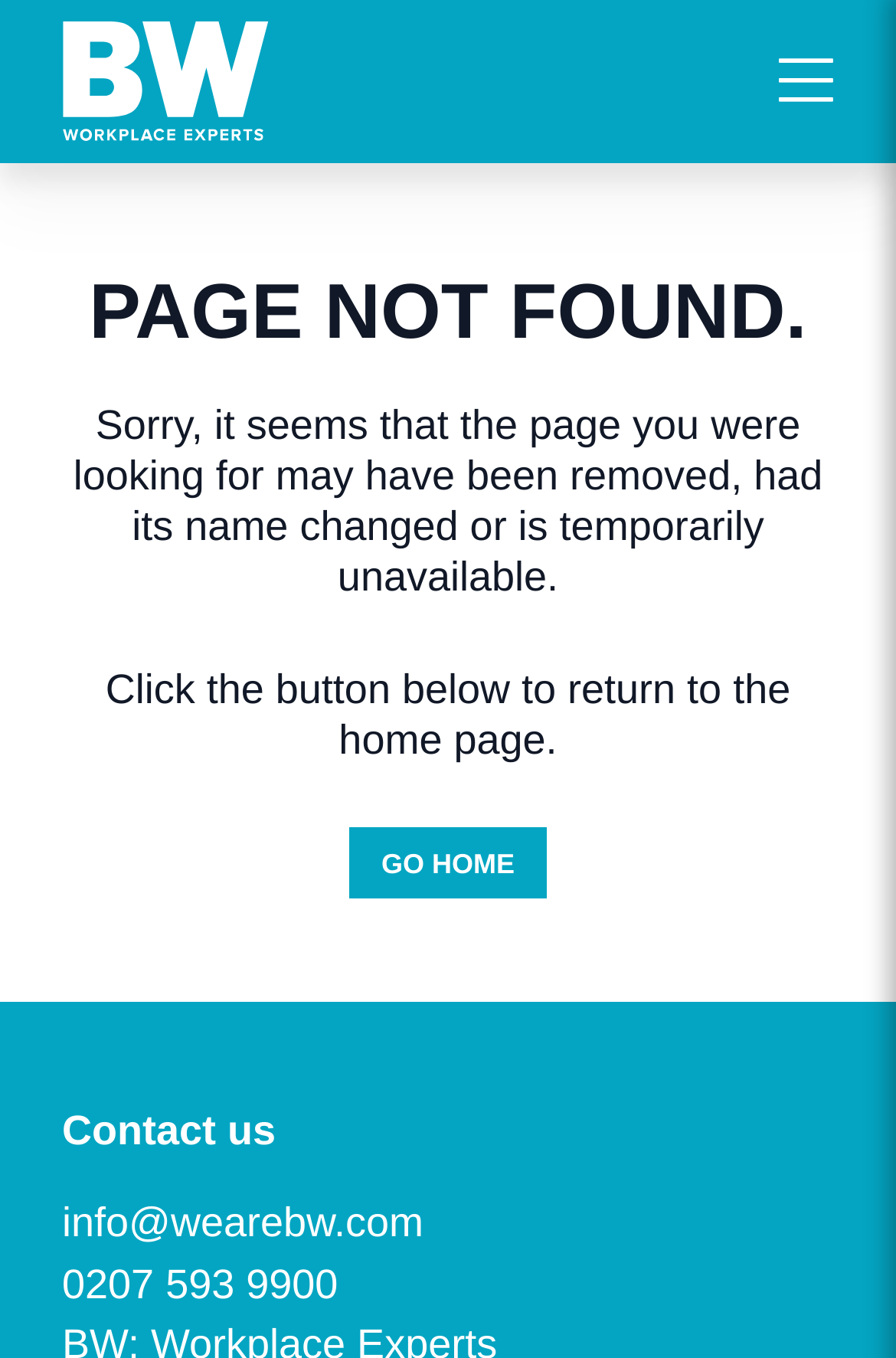Provide a one-word or brief phrase answer to the question:
What is the phone number to contact the company?

0207 593 9900